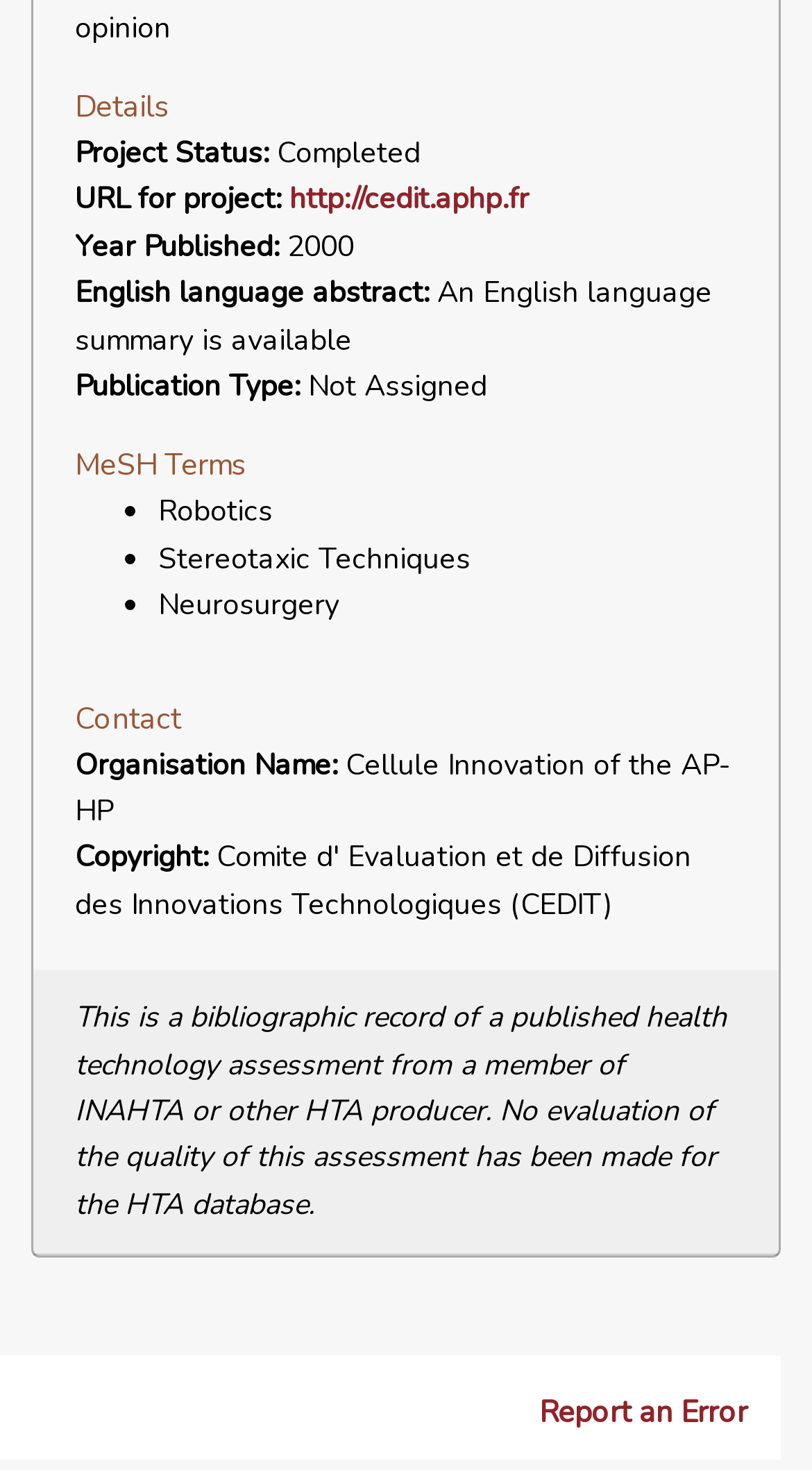What is the project status?
Provide a detailed answer to the question using information from the image.

The project status can be found in the section 'Project Status:' which is located near the top of the webpage, and it is indicated as 'Completed'.